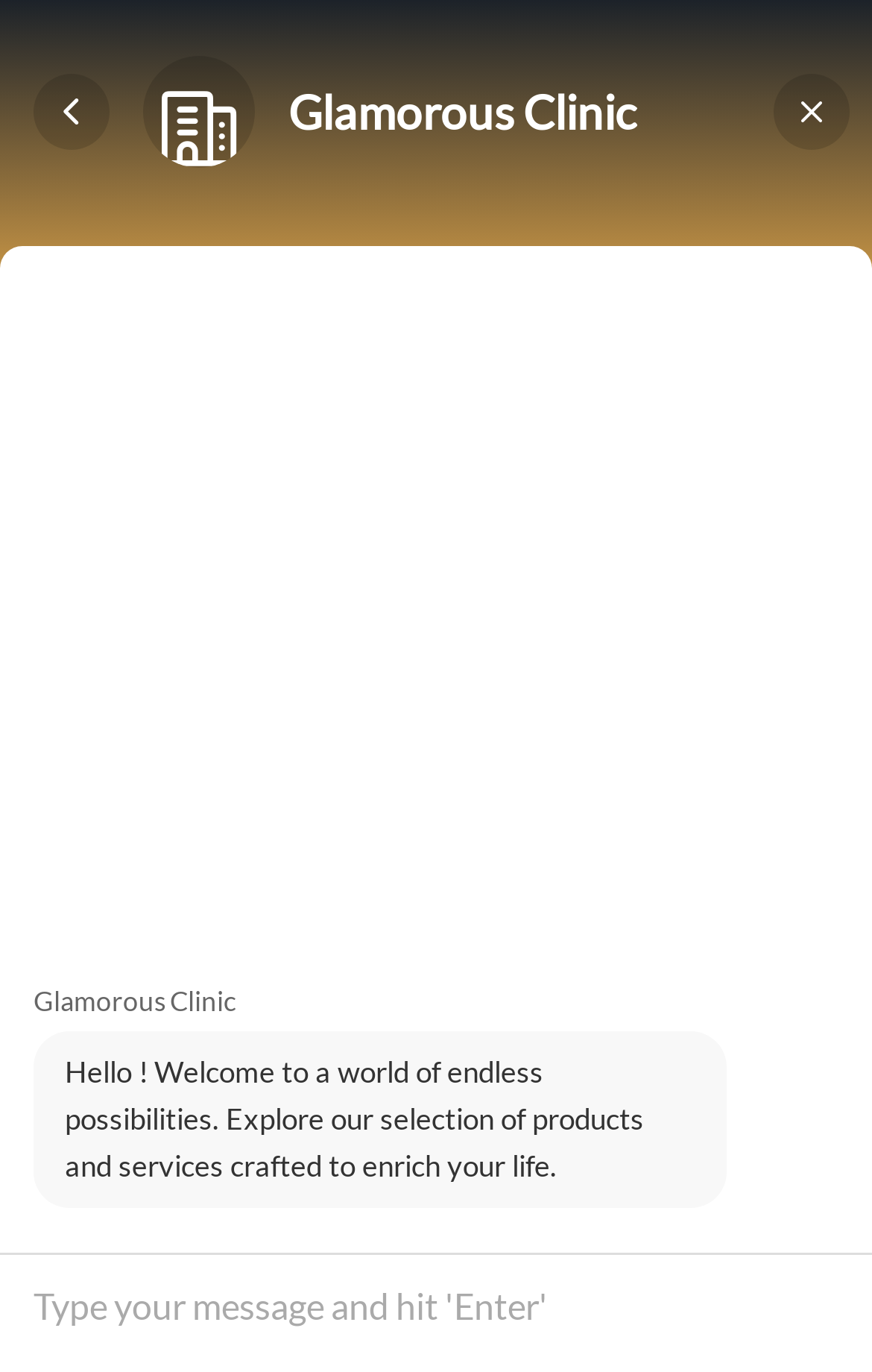Provide a brief response to the question below using one word or phrase:
Can I schedule a free appointment?

Yes